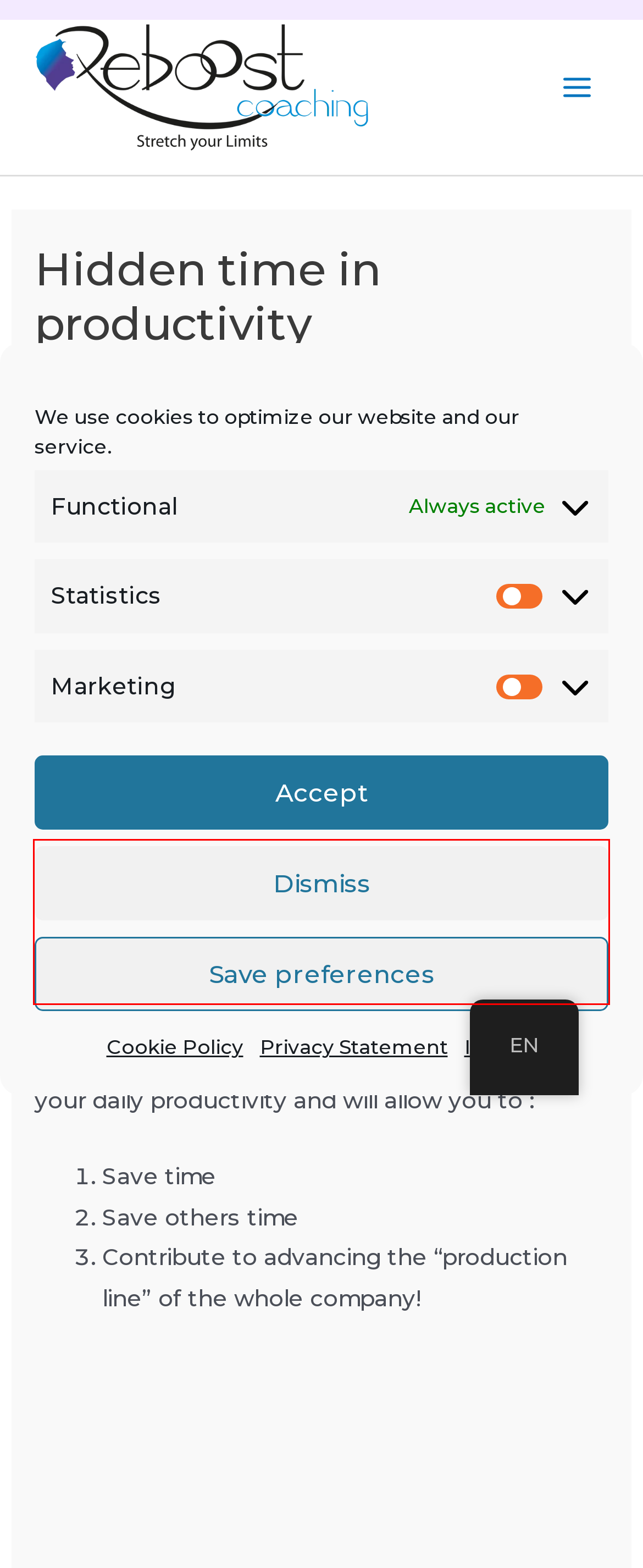Examine the screenshot of the webpage, locate the red bounding box, and generate the text contained within it.

So I can glue that piece, put it aside for 10 seconds and take the next piece to glue it, then put that next piece aside, pick up the first one and work on the next operation etc.